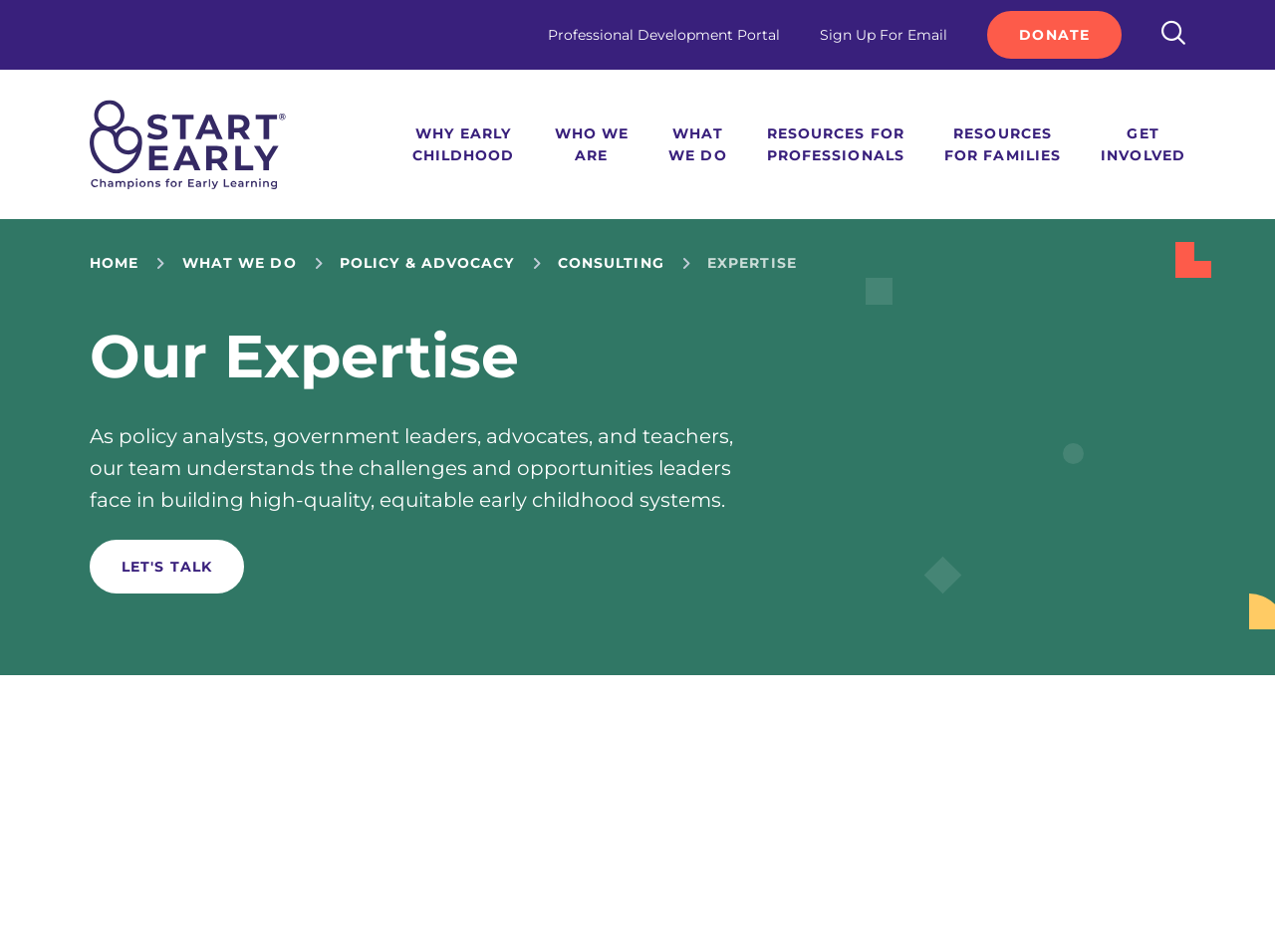What is the expertise of the team?
Refer to the image and give a detailed answer to the question.

I found this answer by reading the text under the heading 'Our Expertise', which states that the team understands the challenges and opportunities leaders face in building high-quality, equitable early childhood systems.